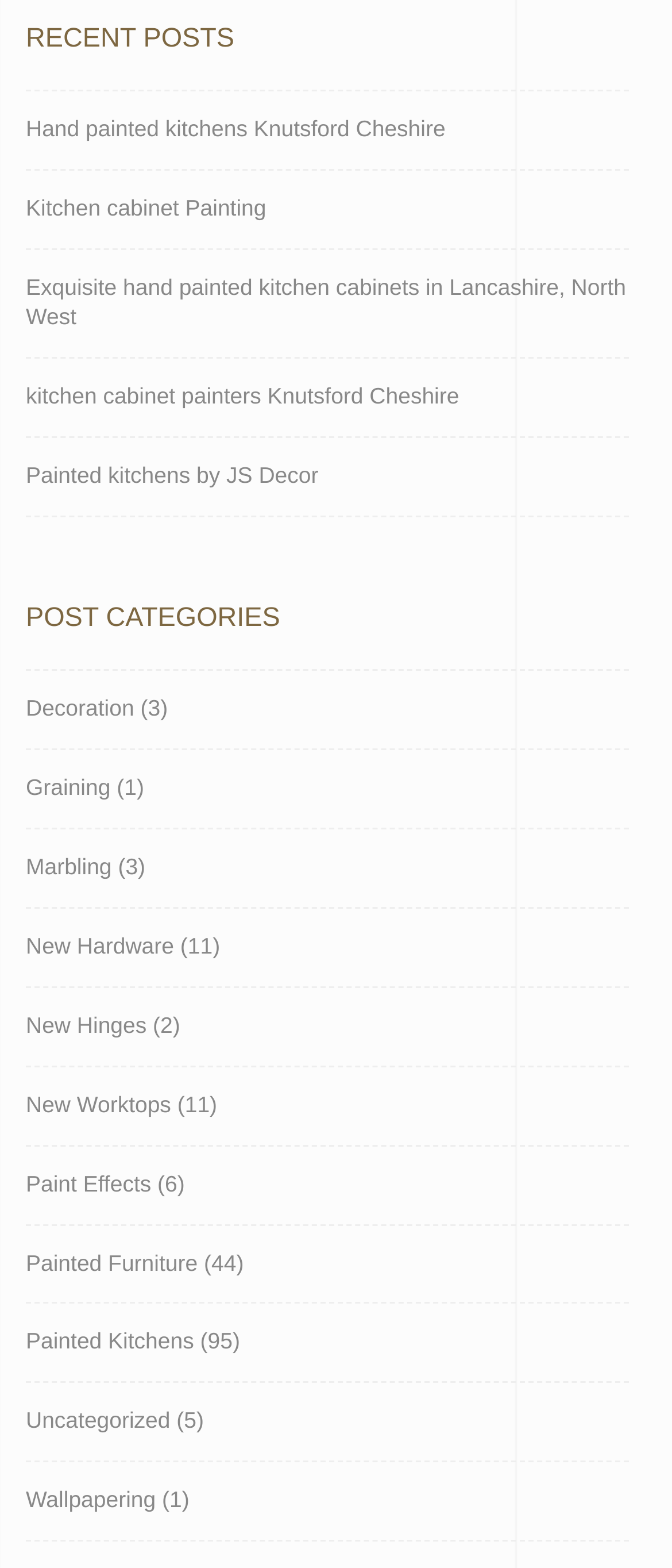What is the second link in the 'RECENT POSTS' section?
Offer a detailed and exhaustive answer to the question.

I examined the 'RECENT POSTS' section of the webpage and found that the second link is 'Kitchen cabinet Painting', which is located below the heading 'RECENT POSTS'.